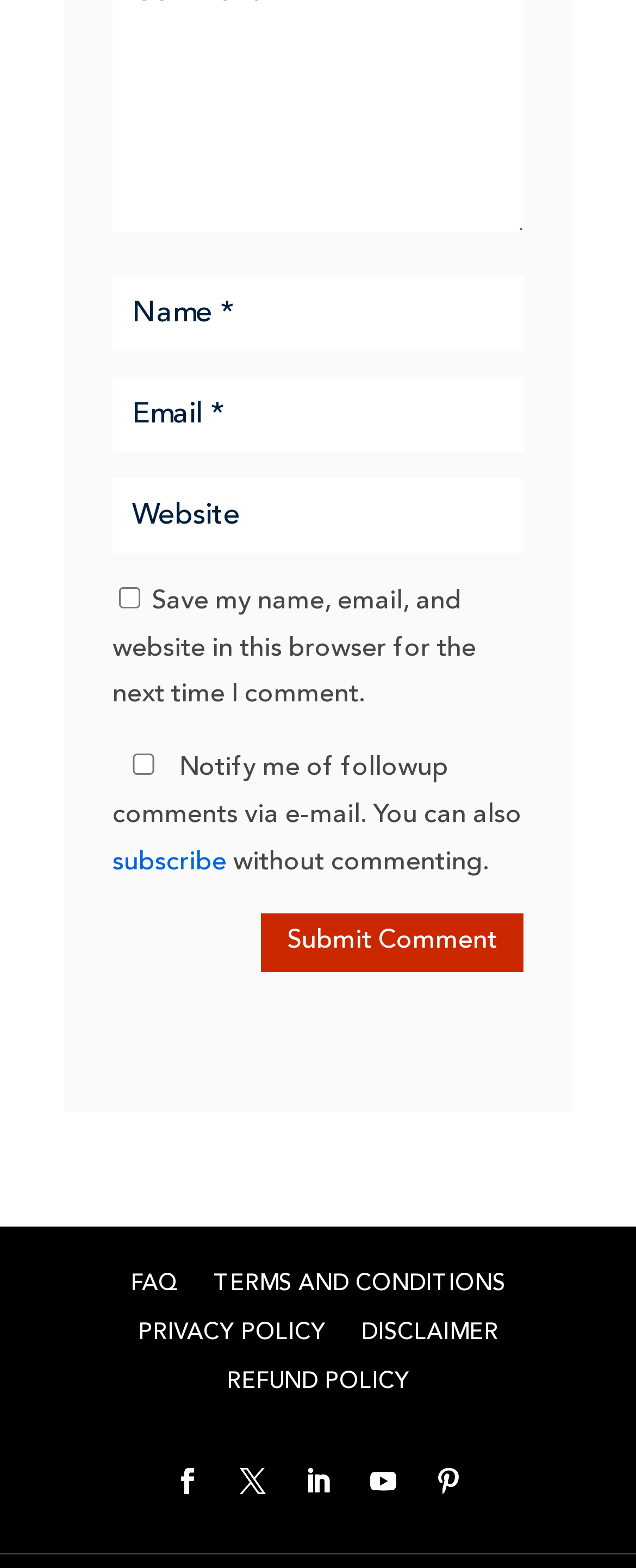Find the bounding box coordinates of the area to click in order to follow the instruction: "Input your email".

[0.177, 0.24, 0.823, 0.288]